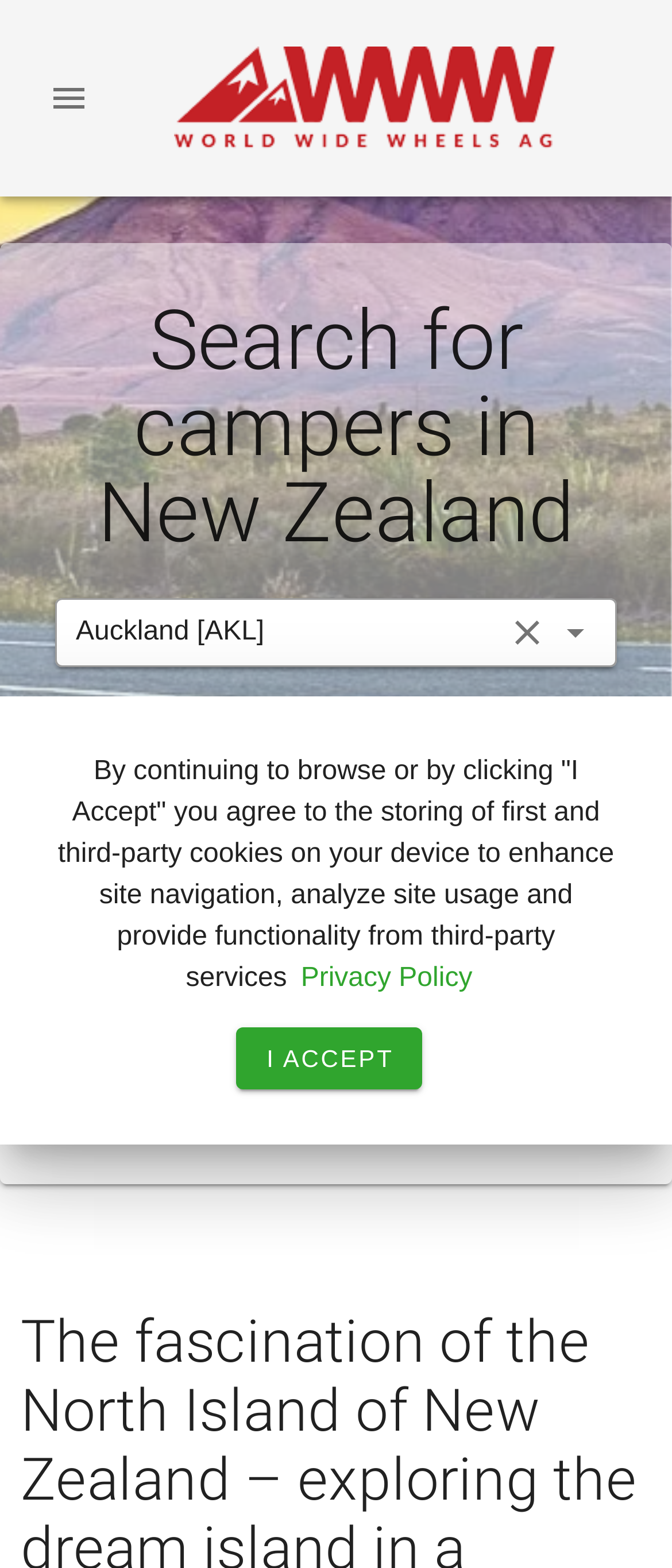Could you highlight the region that needs to be clicked to execute the instruction: "Get quotes"?

[0.286, 0.663, 0.714, 0.72]